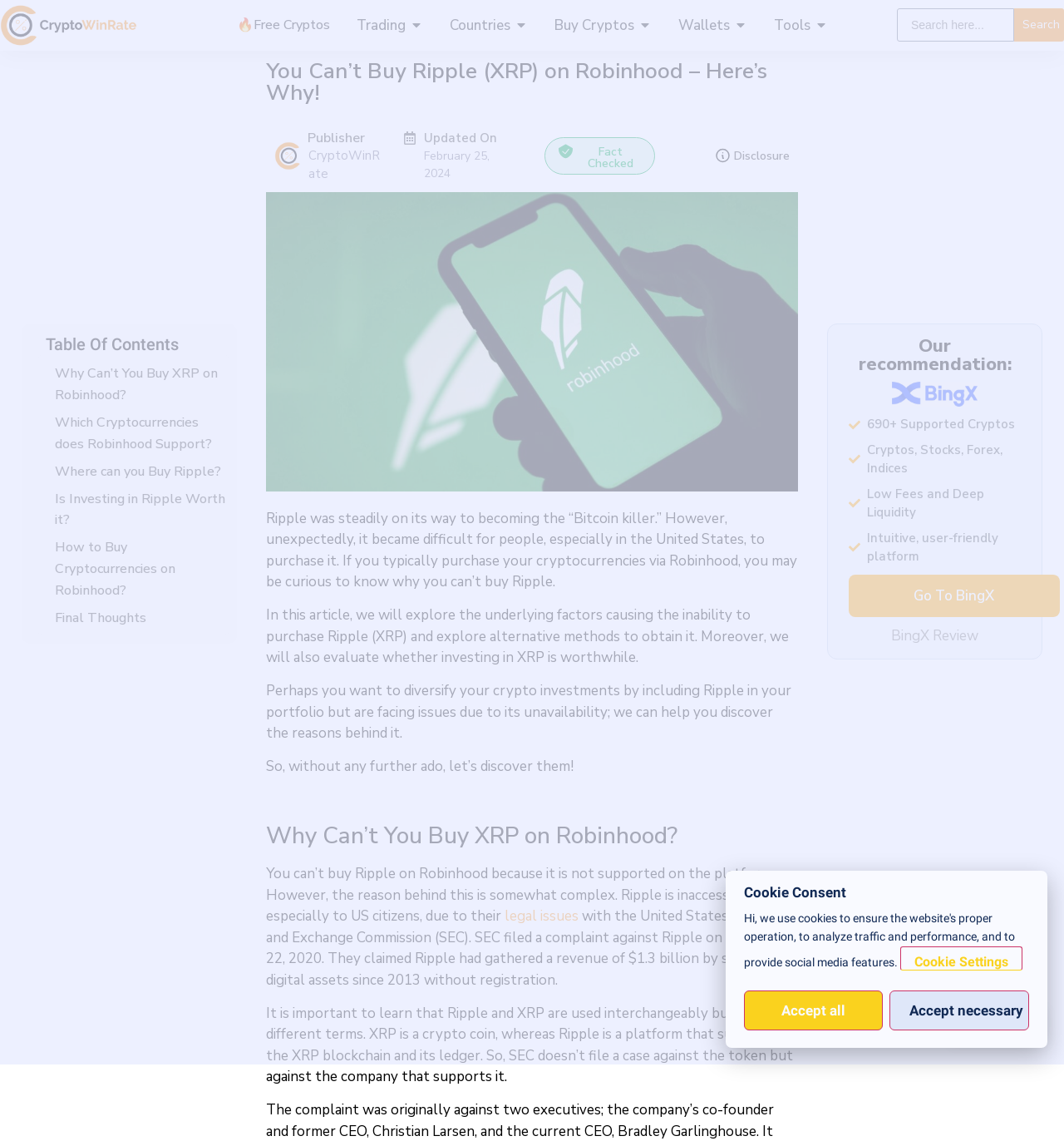Please identify the bounding box coordinates of the region to click in order to complete the task: "Read the article about why you can't buy Ripple on Robinhood". The coordinates must be four float numbers between 0 and 1, specified as [left, top, right, bottom].

[0.25, 0.446, 0.749, 0.519]